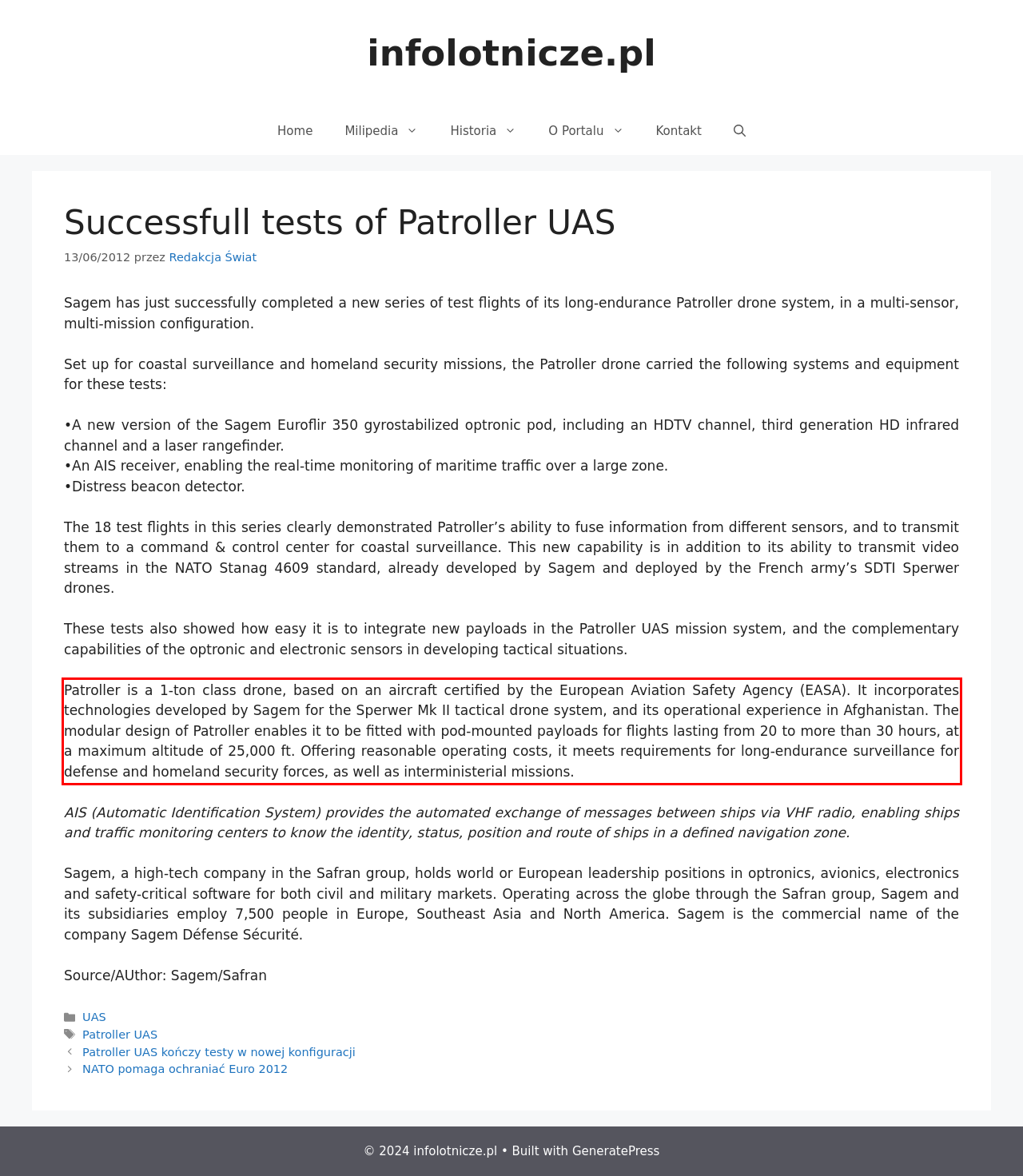Identify the text inside the red bounding box in the provided webpage screenshot and transcribe it.

Patroller is a 1-ton class drone, based on an aircraft certified by the European Aviation Safety Agency (EASA). It incorporates technologies developed by Sagem for the Sperwer Mk II tactical drone system, and its operational experience in Afghanistan. The modular design of Patroller enables it to be fitted with pod-mounted payloads for flights lasting from 20 to more than 30 hours, at a maximum altitude of 25,000 ft. Offering reasonable operating costs, it meets requirements for long-endurance surveillance for defense and homeland security forces, as well as interministerial missions.